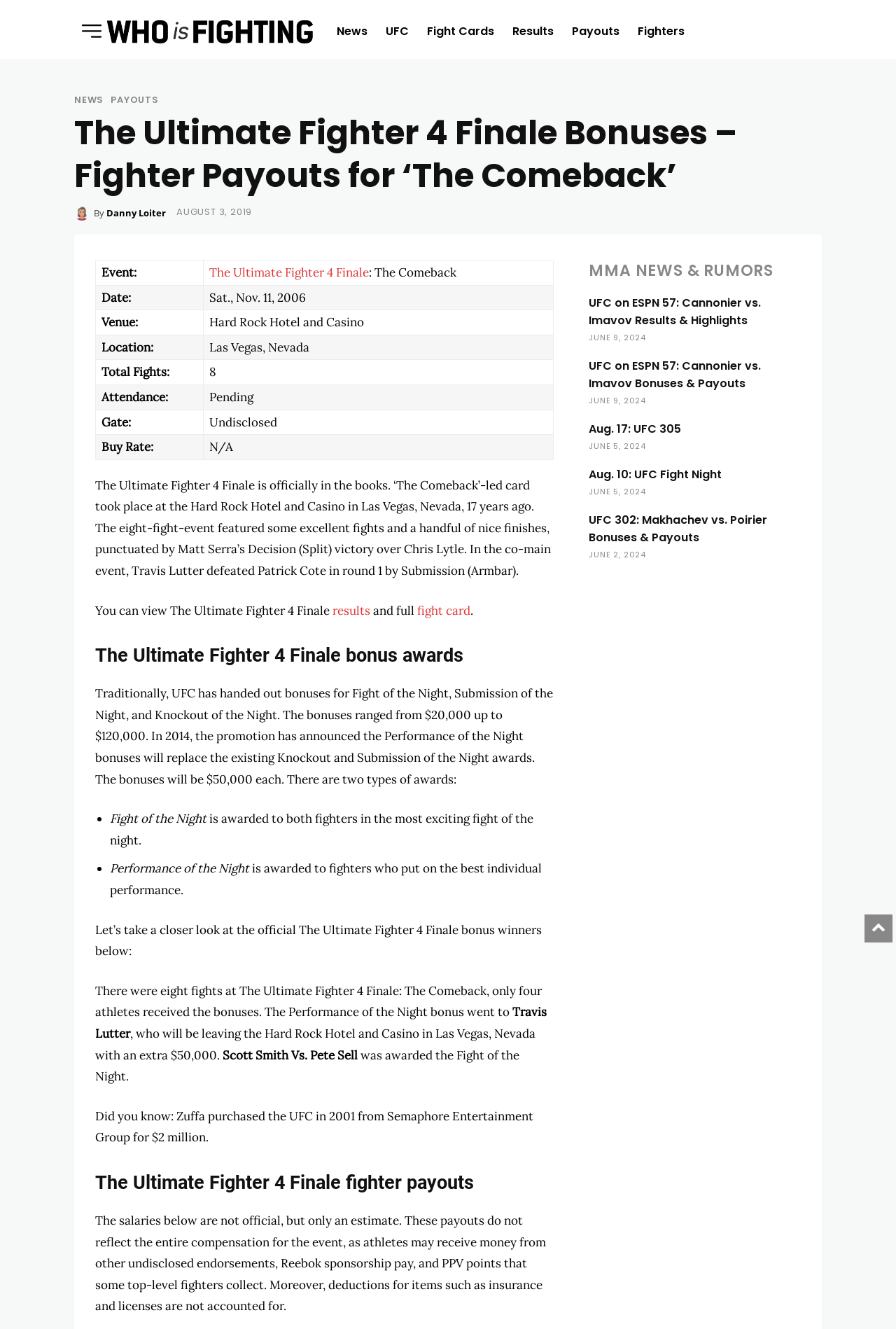What is the event name of the UFC fight?
From the details in the image, provide a complete and detailed answer to the question.

I found the answer by looking at the heading element with the text 'The Ultimate Fighter 4 Finale Bonuses – Fighter Payouts for ‘The Comeback’’ which is the main title of the webpage. This title indicates that the event name is 'The Ultimate Fighter 4 Finale'.